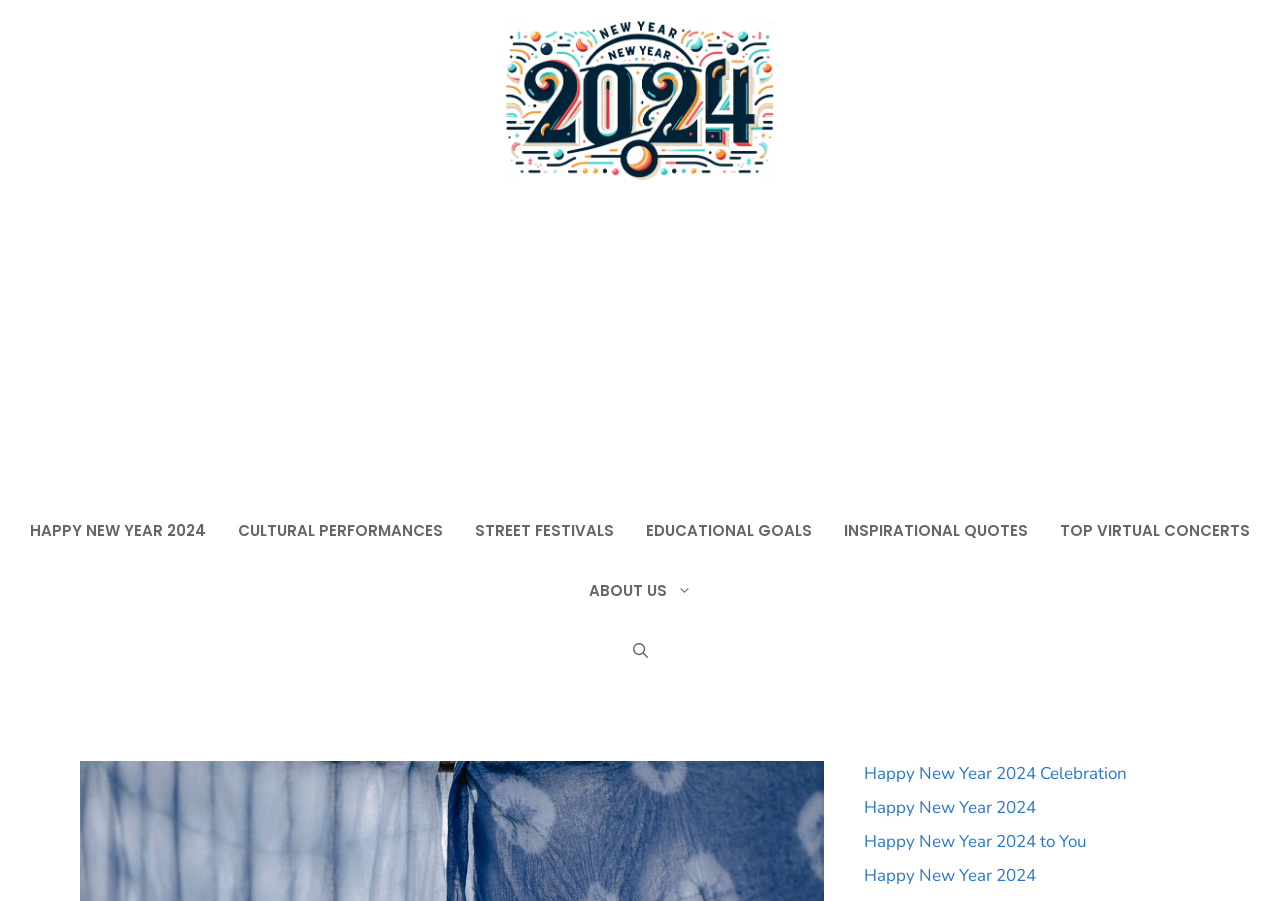How many links are present in the navigation section?
Using the image as a reference, answer the question in detail.

The navigation section has 7 links, including 'HAPPY NEW YEAR 2024', 'CULTURAL PERFORMANCES', 'STREET FESTIVALS', 'EDUCATIONAL GOALS', 'INSPIRATIONAL QUOTES', 'TOP VIRTUAL CONCERTS', and 'ABOUT US'.